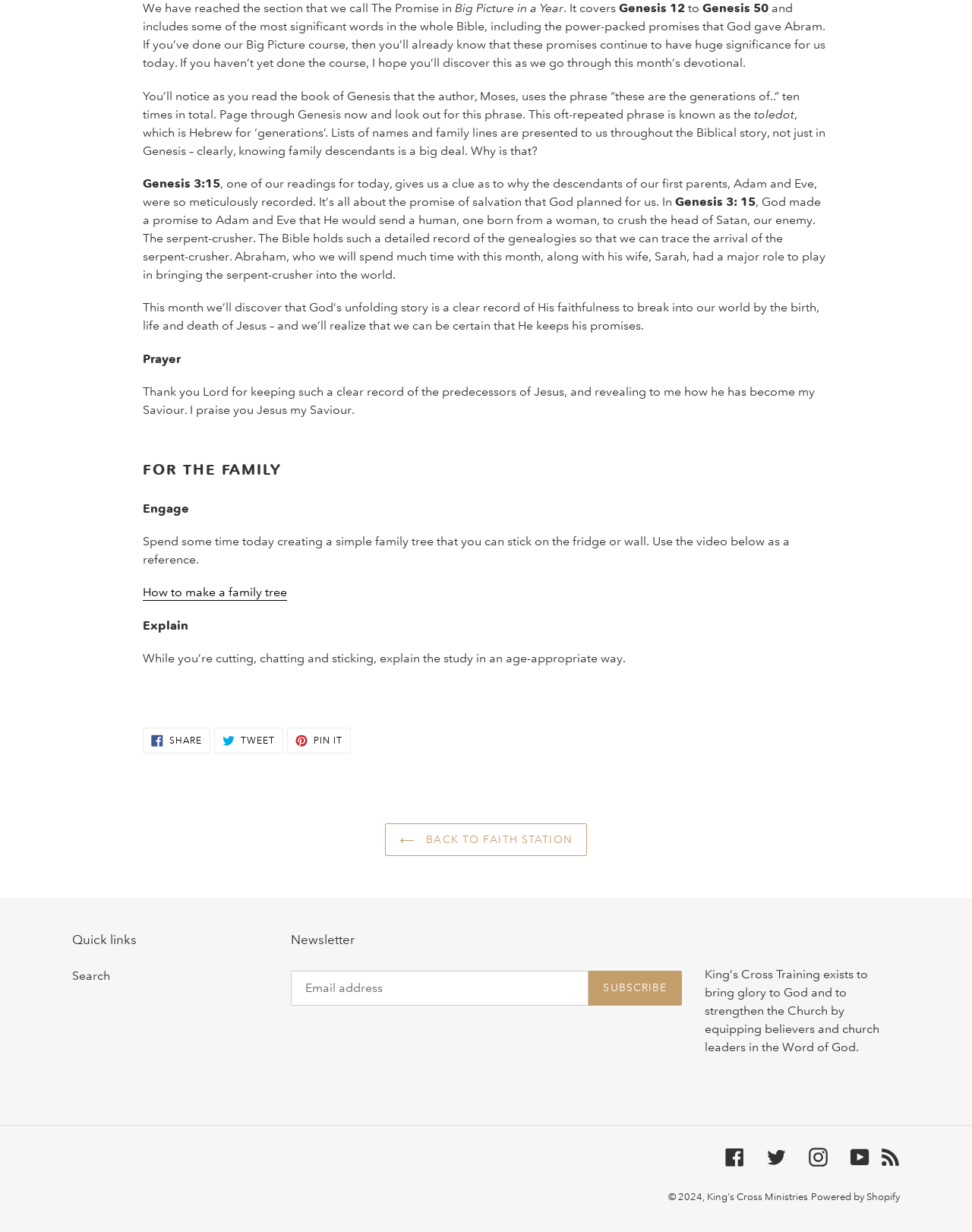What is the significance of Genesis 3:15?
Look at the screenshot and give a one-word or phrase answer.

Promise of salvation